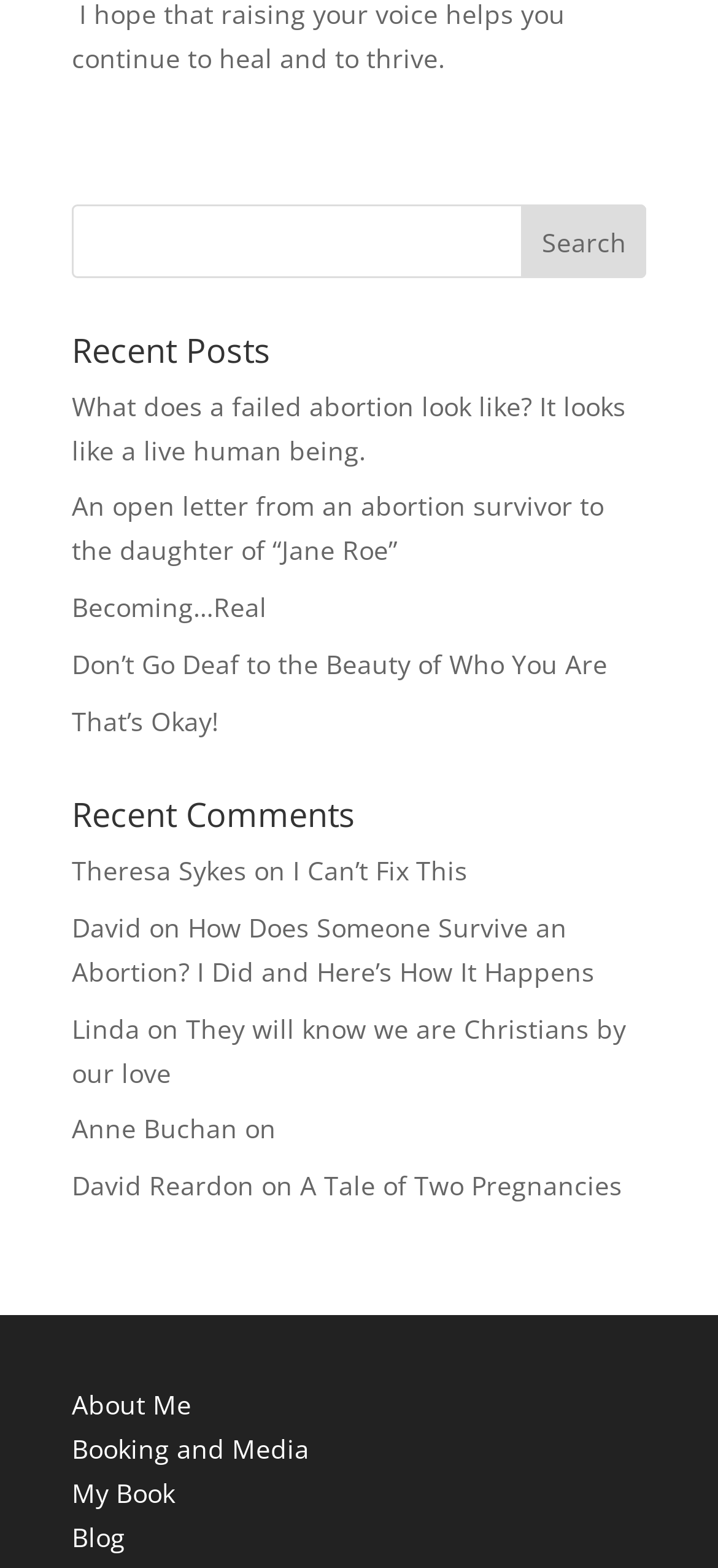What is the 'Recent Comments' section?
Look at the image and respond with a one-word or short-phrase answer.

List of recent comments